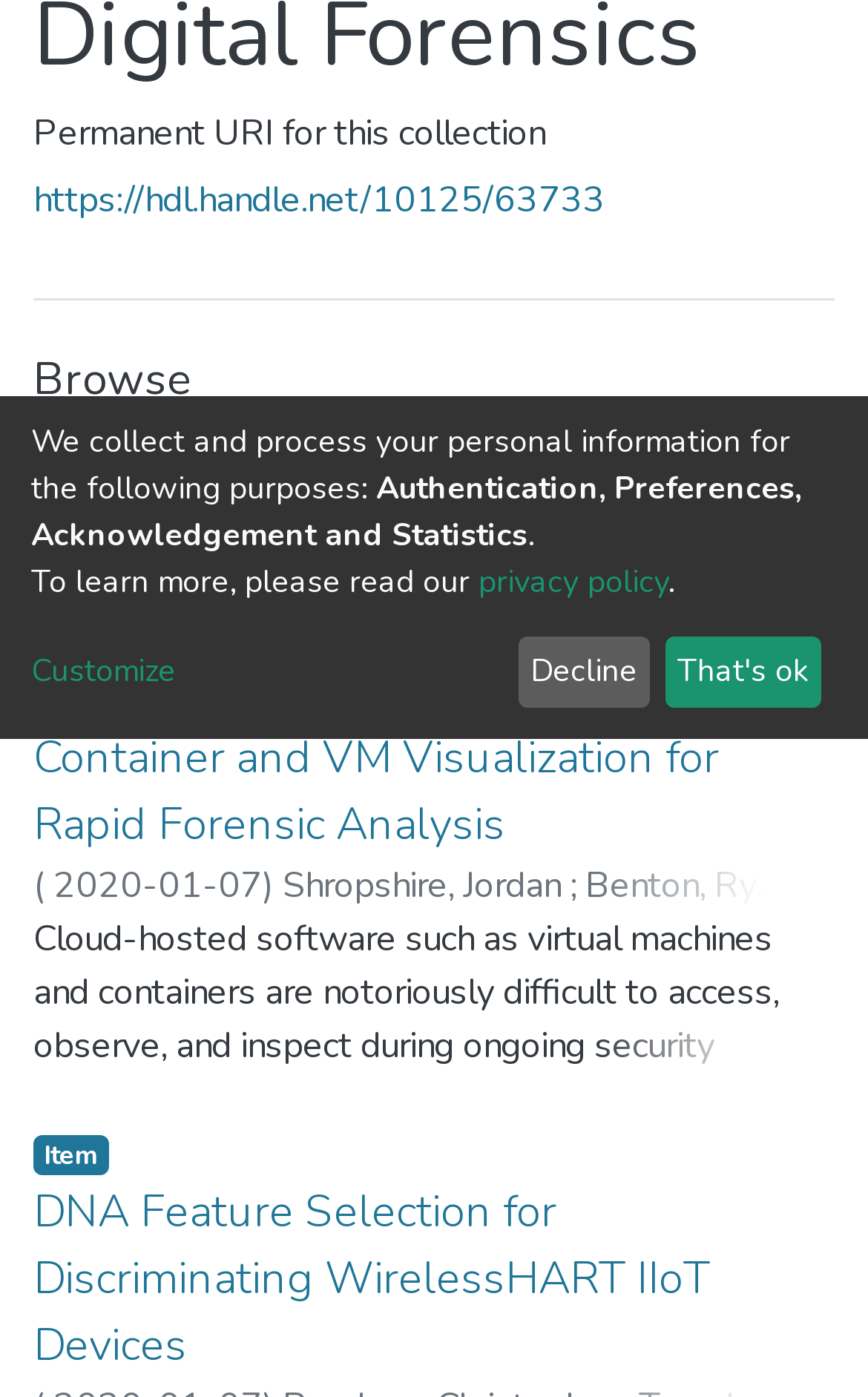Find the bounding box coordinates corresponding to the UI element with the description: "That's ok". The coordinates should be formatted as [left, top, right, bottom], with values as floats between 0 and 1.

[0.766, 0.455, 0.946, 0.507]